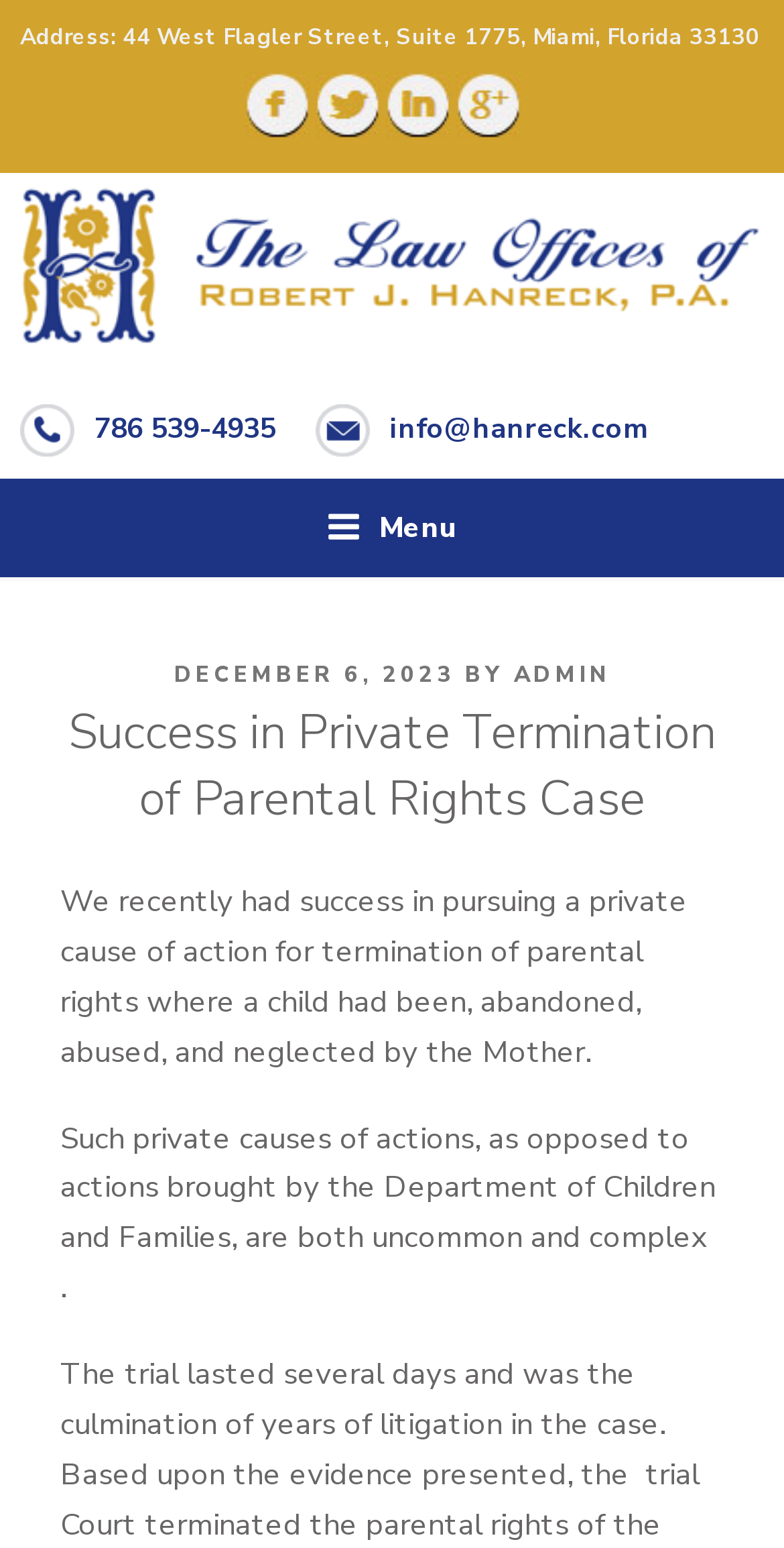What social media platforms does Robert J. Hanreck Lawyer have?
From the image, respond using a single word or phrase.

Facebook, Twitter, LinkedIn, Google+